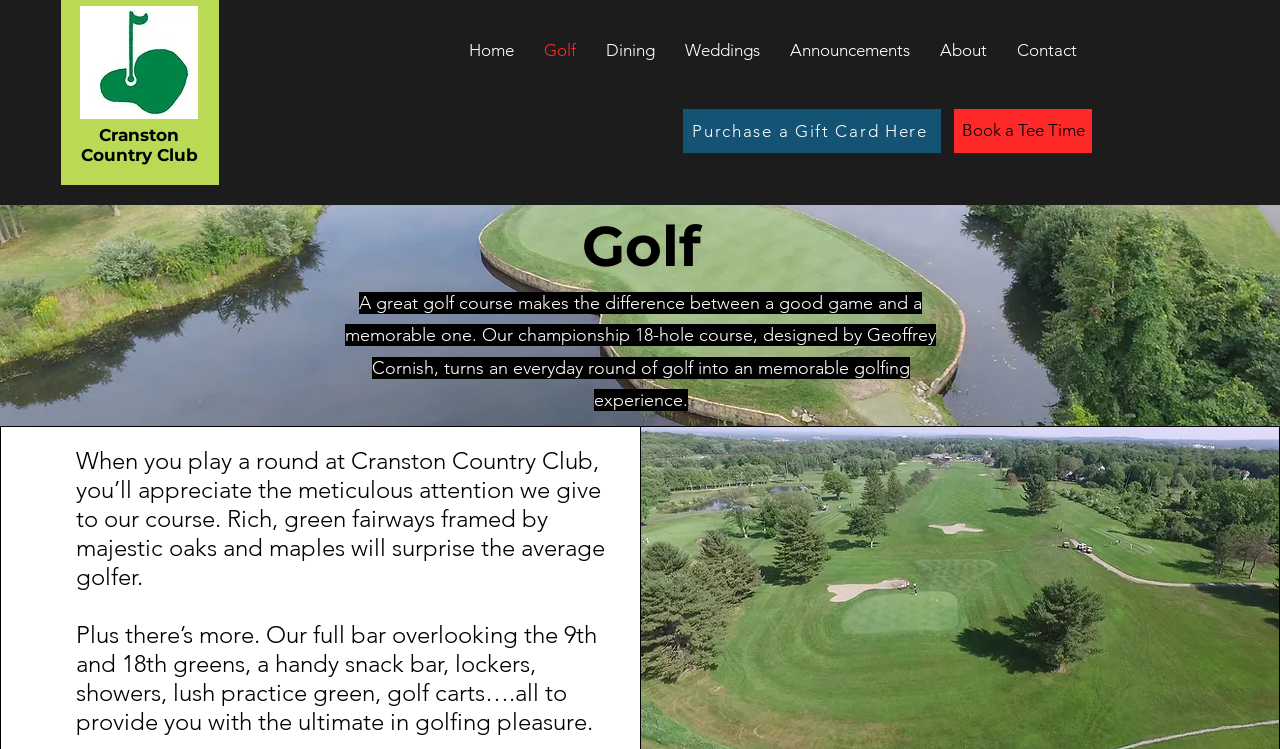Provide the bounding box coordinates for the UI element described in this sentence: "parent_node: Website name="url" placeholder="Website"". The coordinates should be four float values between 0 and 1, i.e., [left, top, right, bottom].

None